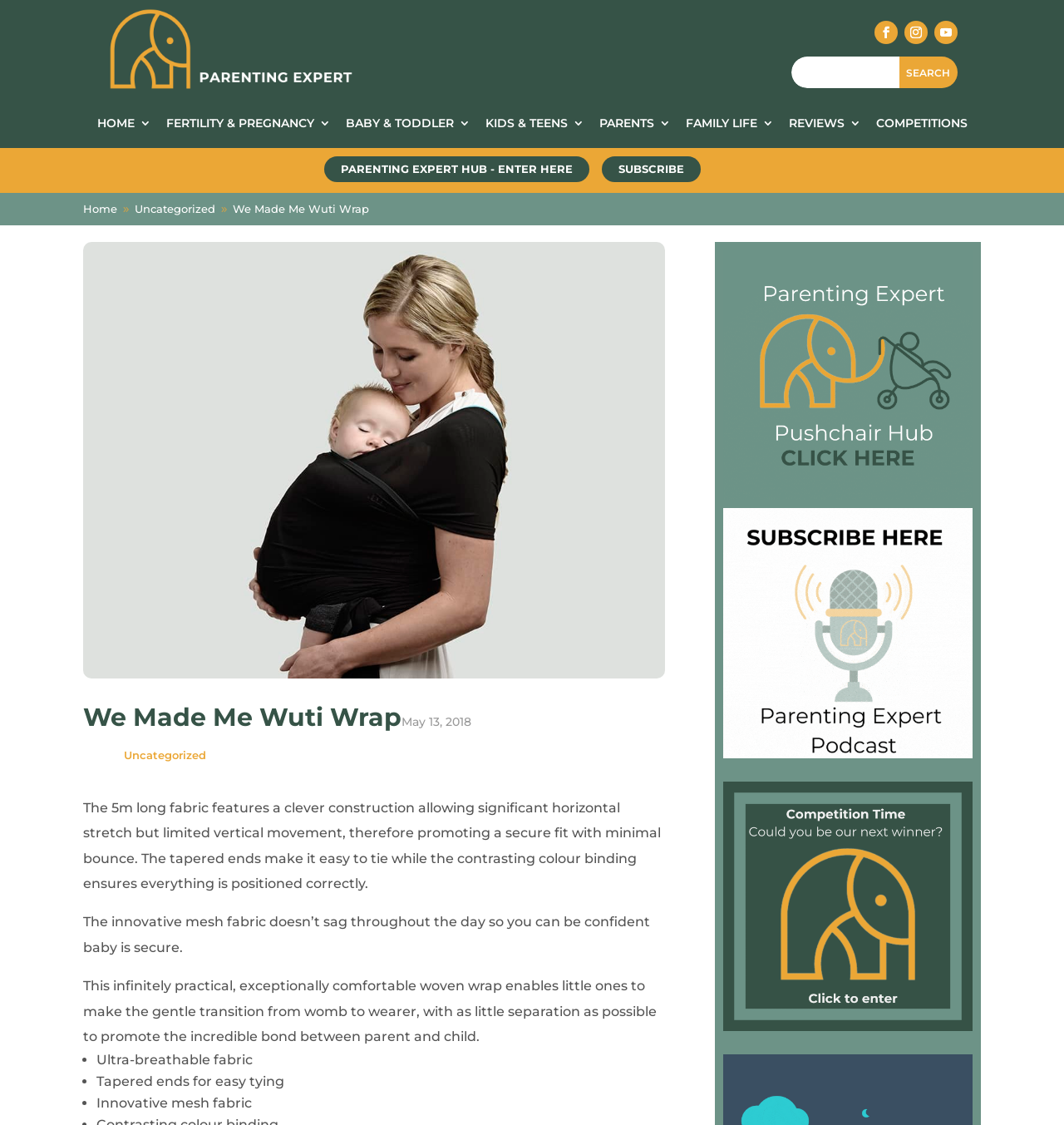What is the shape of the ends of the Wuti Wrap?
Refer to the screenshot and respond with a concise word or phrase.

Tapered